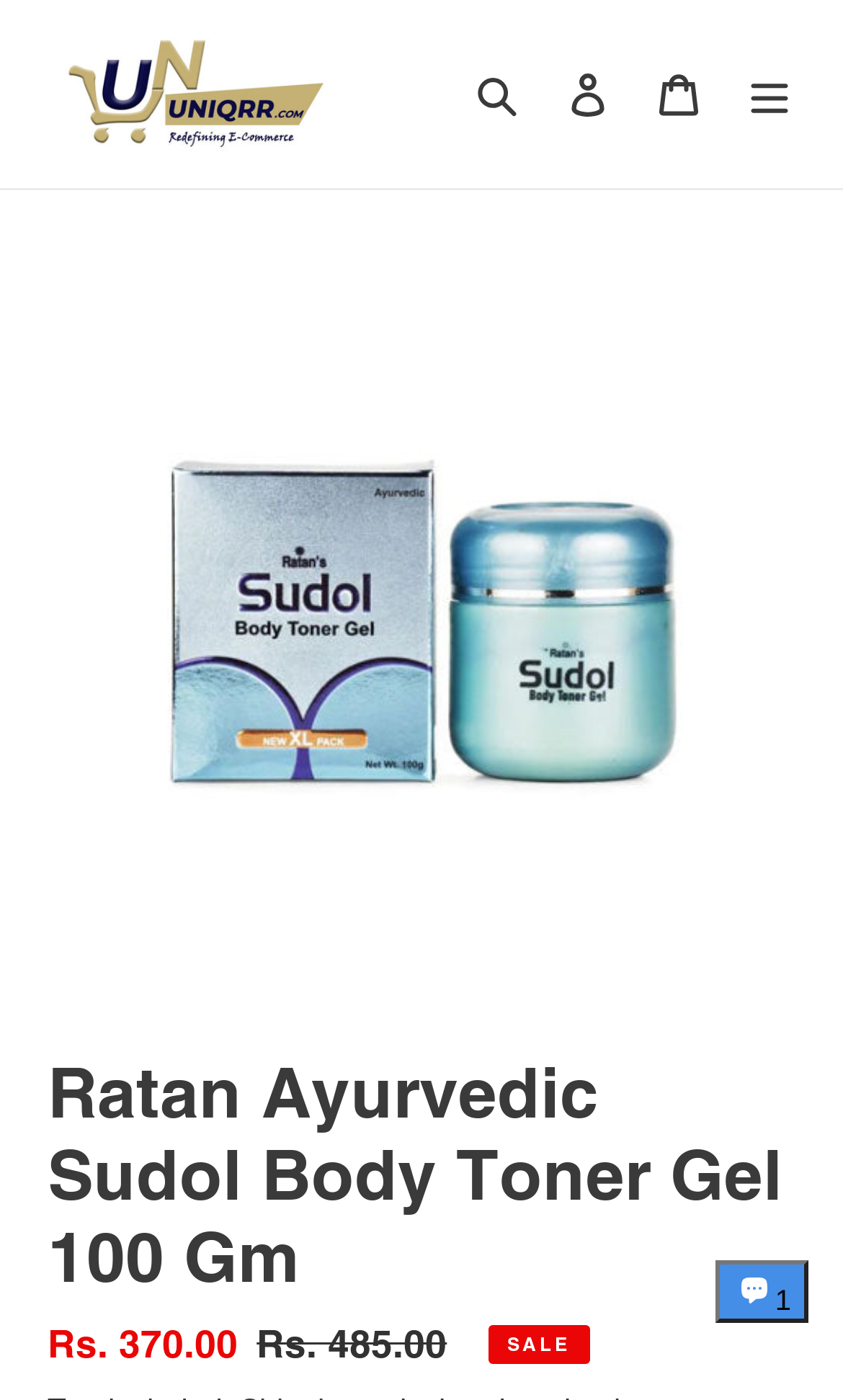Use a single word or phrase to answer the question: 
What is the shelf life of the Sudol Body Toner Gel?

36 months